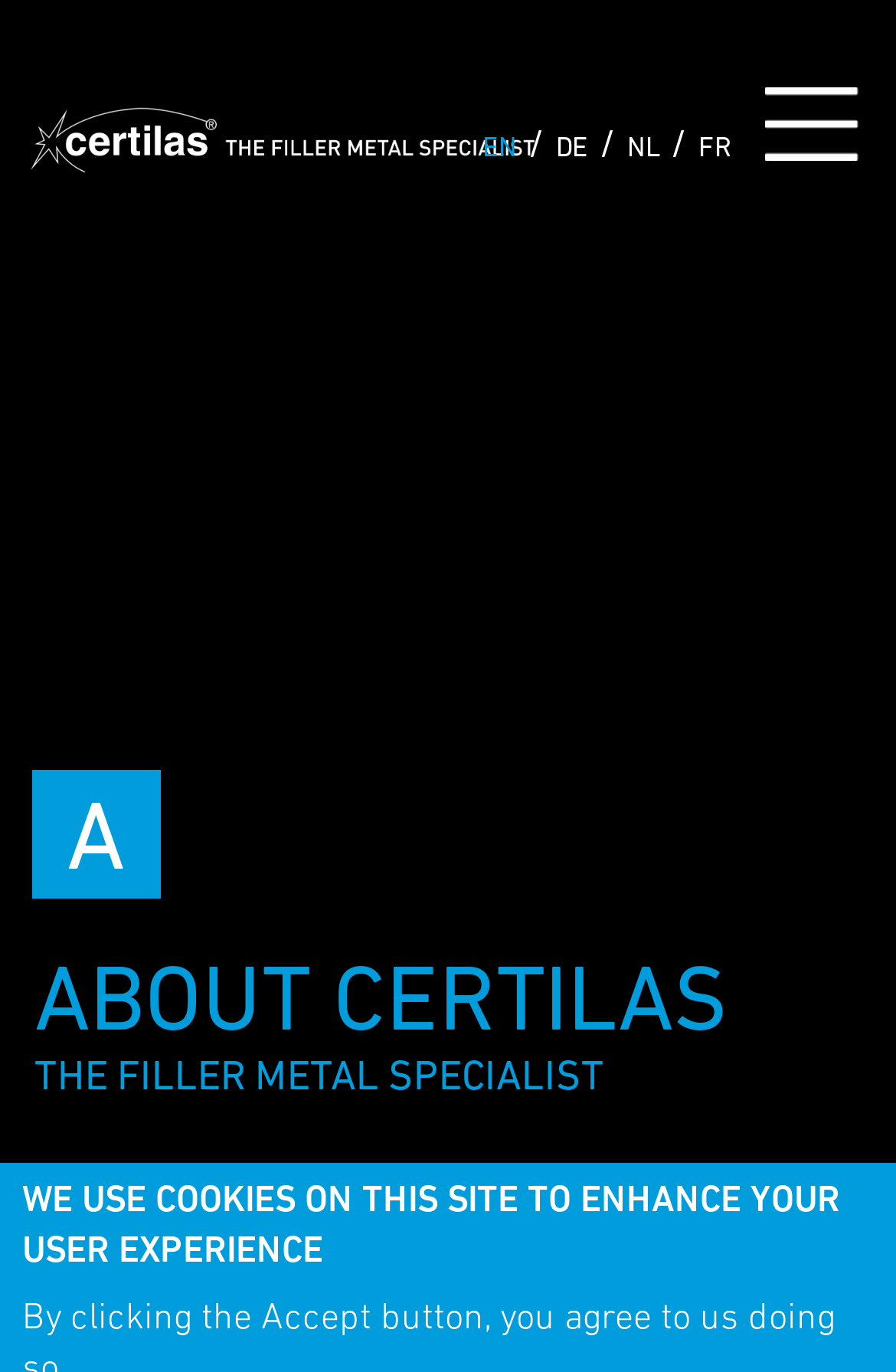Use a single word or phrase to answer the question: Is there a cookie policy on the website?

Yes